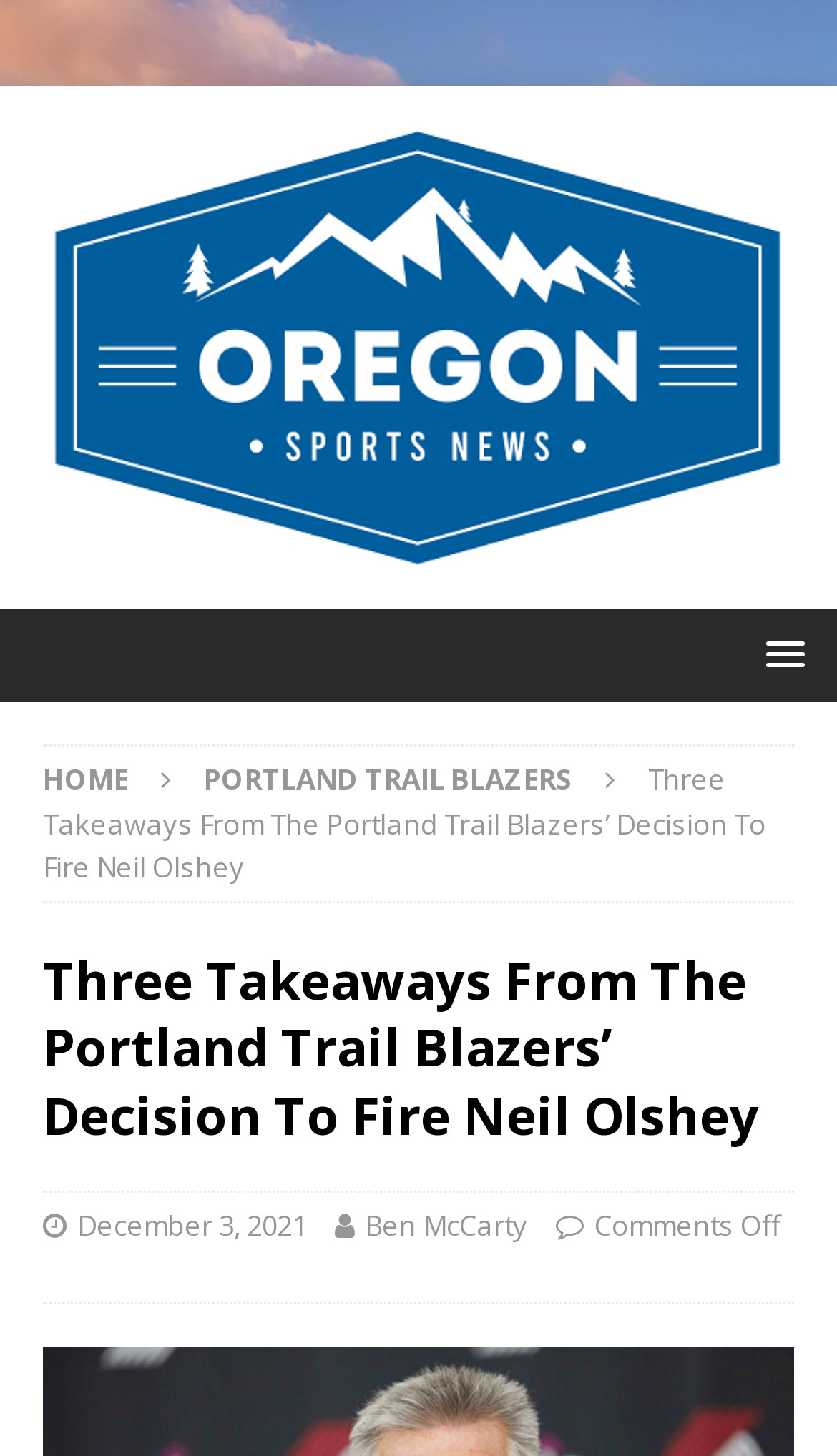How many comments are there on the article?
Identify the answer in the screenshot and reply with a single word or phrase.

Comments Off